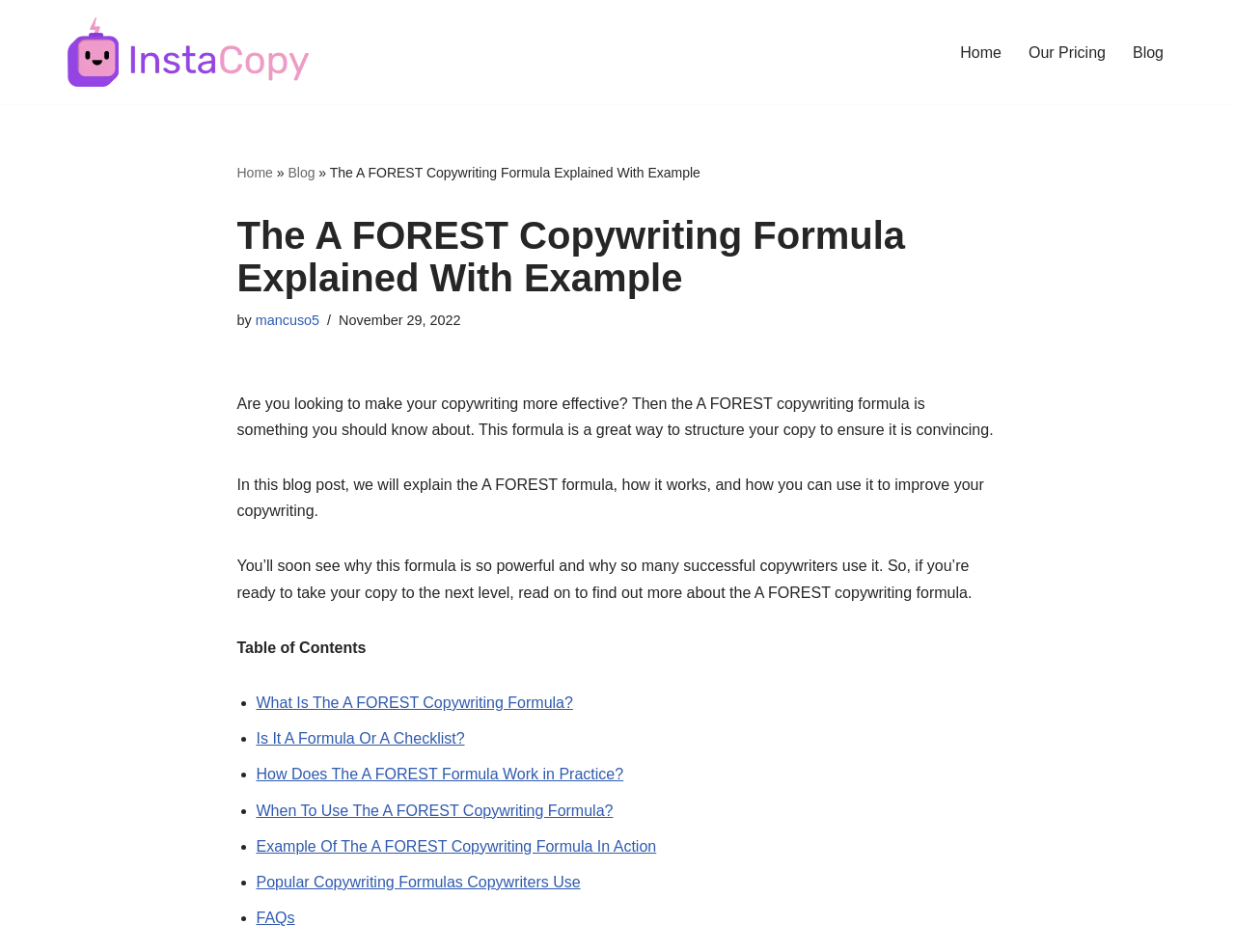How many sections are listed in the table of contents?
Please give a detailed and elaborate explanation in response to the question.

The table of contents is located in the middle of the webpage and lists seven sections: 'What Is The A FOREST Copywriting Formula?', 'Is It A Formula Or A Checklist?', 'How Does The A FOREST Formula Work in Practice?', 'When To Use The A FOREST Copywriting Formula?', 'Example Of The A FOREST Copywriting Formula In Action', 'Popular Copywriting Formulas Copywriters Use', and 'FAQs'.